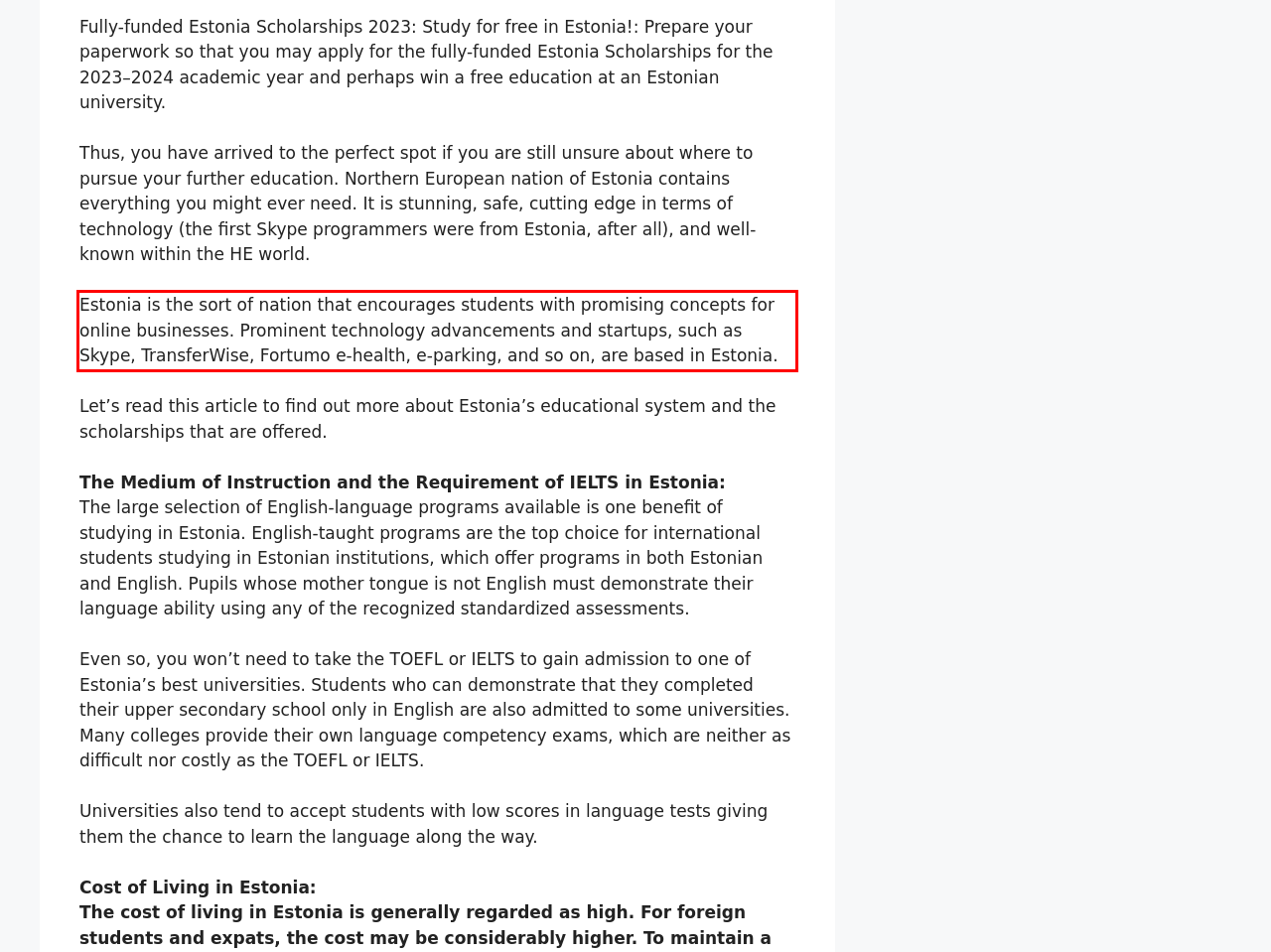Examine the webpage screenshot, find the red bounding box, and extract the text content within this marked area.

Estonia is the sort of nation that encourages students with promising concepts for online businesses. Prominent technology advancements and startups, such as Skype, TransferWise, Fortumo e-health, e-parking, and so on, are based in Estonia.